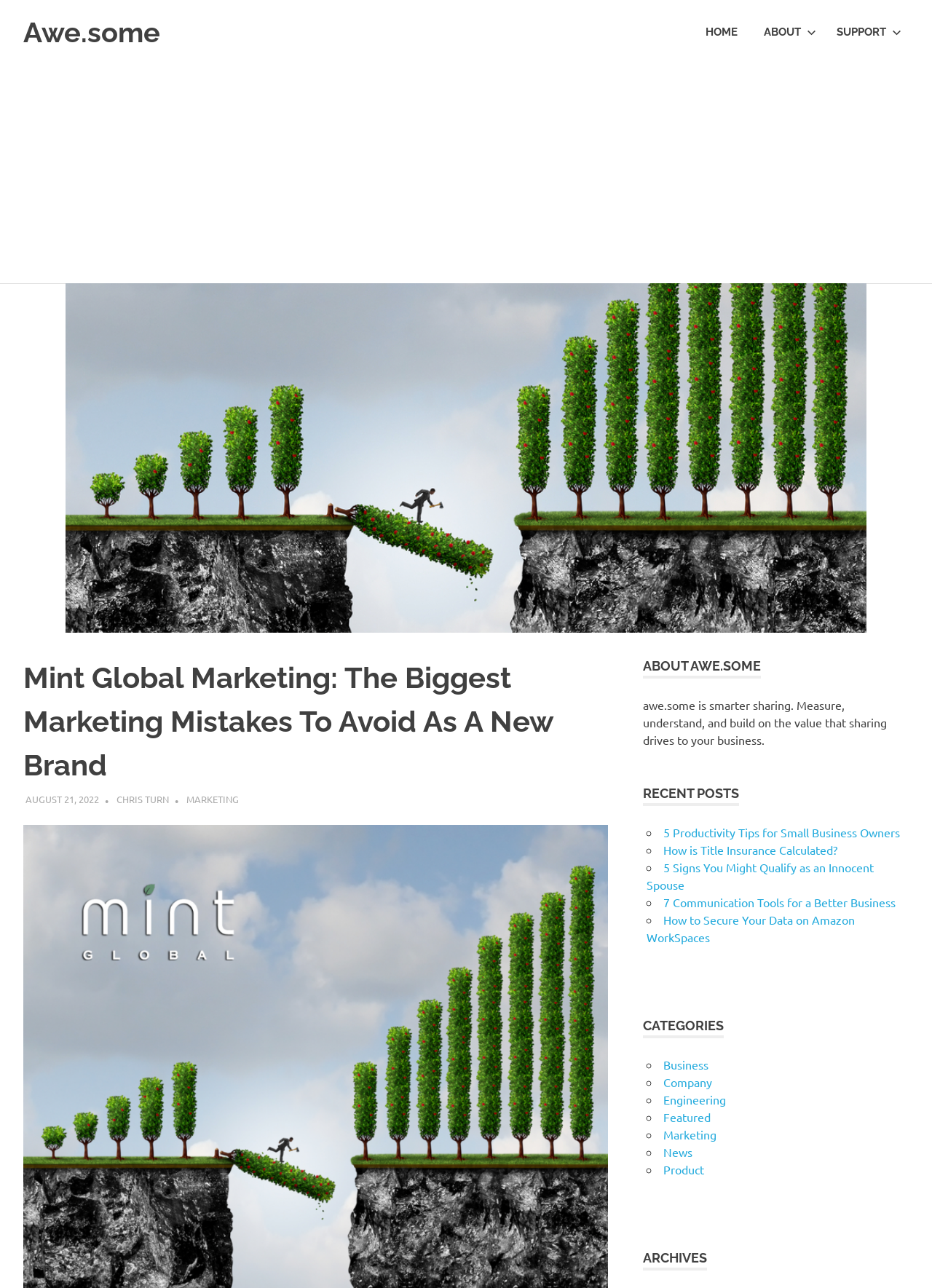What categories are available?
Refer to the screenshot and respond with a concise word or phrase.

7 categories